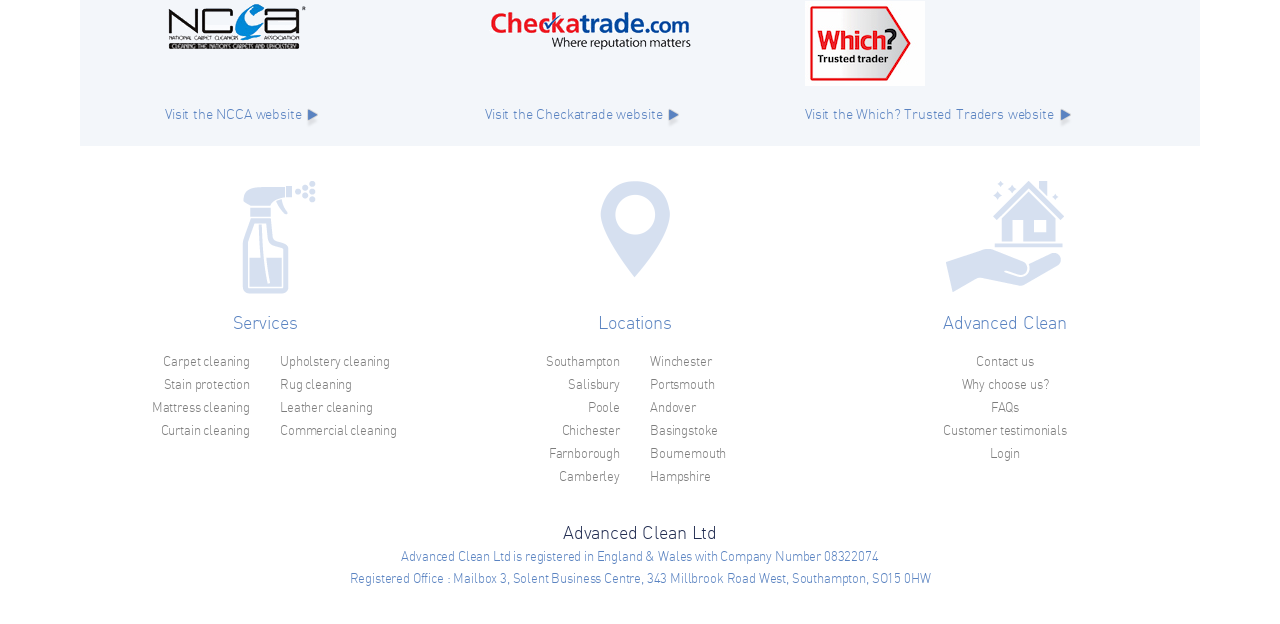Refer to the screenshot and answer the following question in detail:
What services does the company offer?

The services offered by the company are listed under the 'Services' section, which includes links to 'Carpet cleaning', 'Stain protection', 'Mattress cleaning', and more. These links are located in the middle section of the webpage, with bounding box coordinates ranging from [0.128, 0.571, 0.195, 0.592] to [0.219, 0.681, 0.31, 0.702].